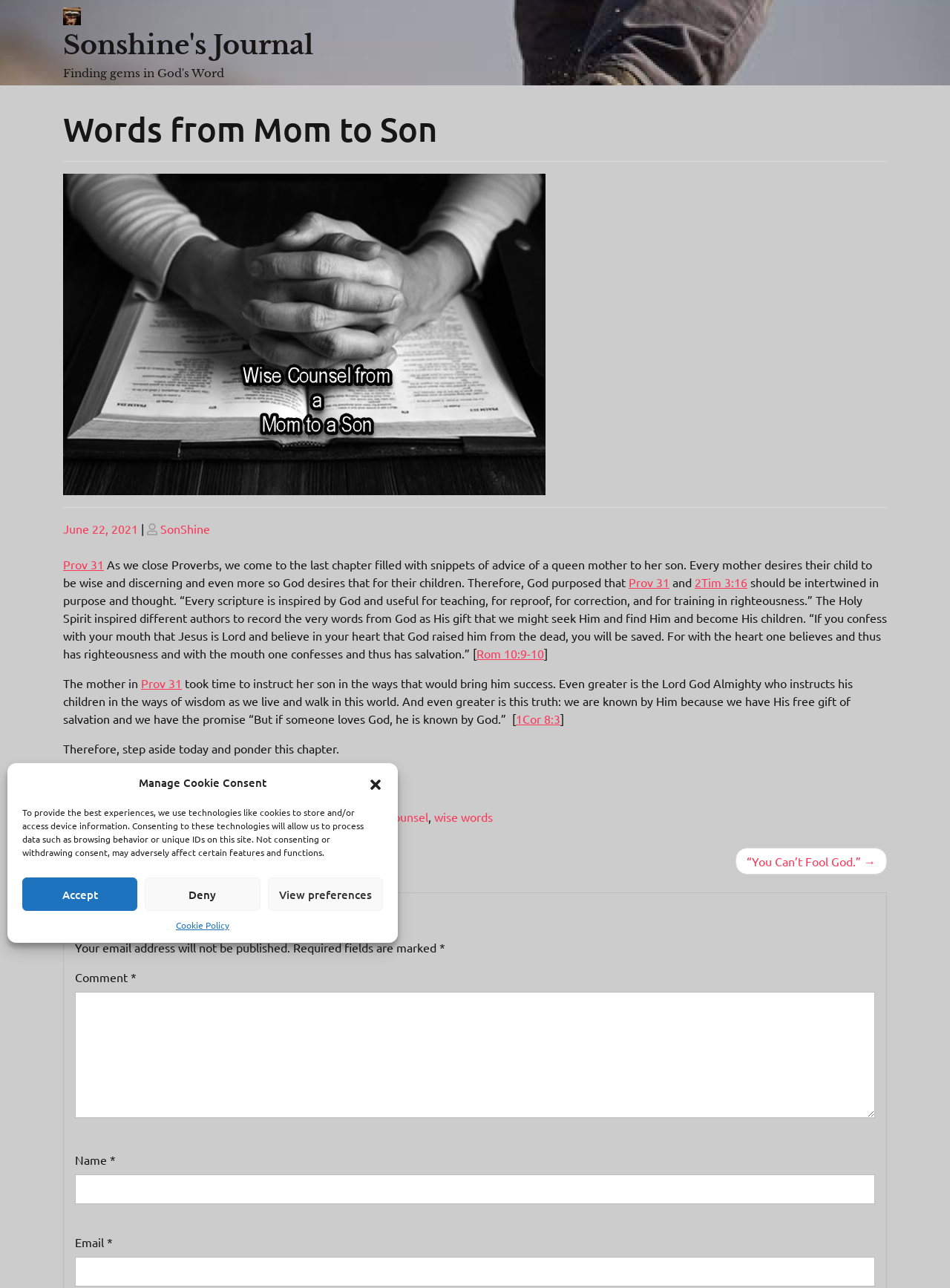Pinpoint the bounding box coordinates of the element that must be clicked to accomplish the following instruction: "Enter a comment in the text box". The coordinates should be in the format of four float numbers between 0 and 1, i.e., [left, top, right, bottom].

[0.079, 0.77, 0.921, 0.868]